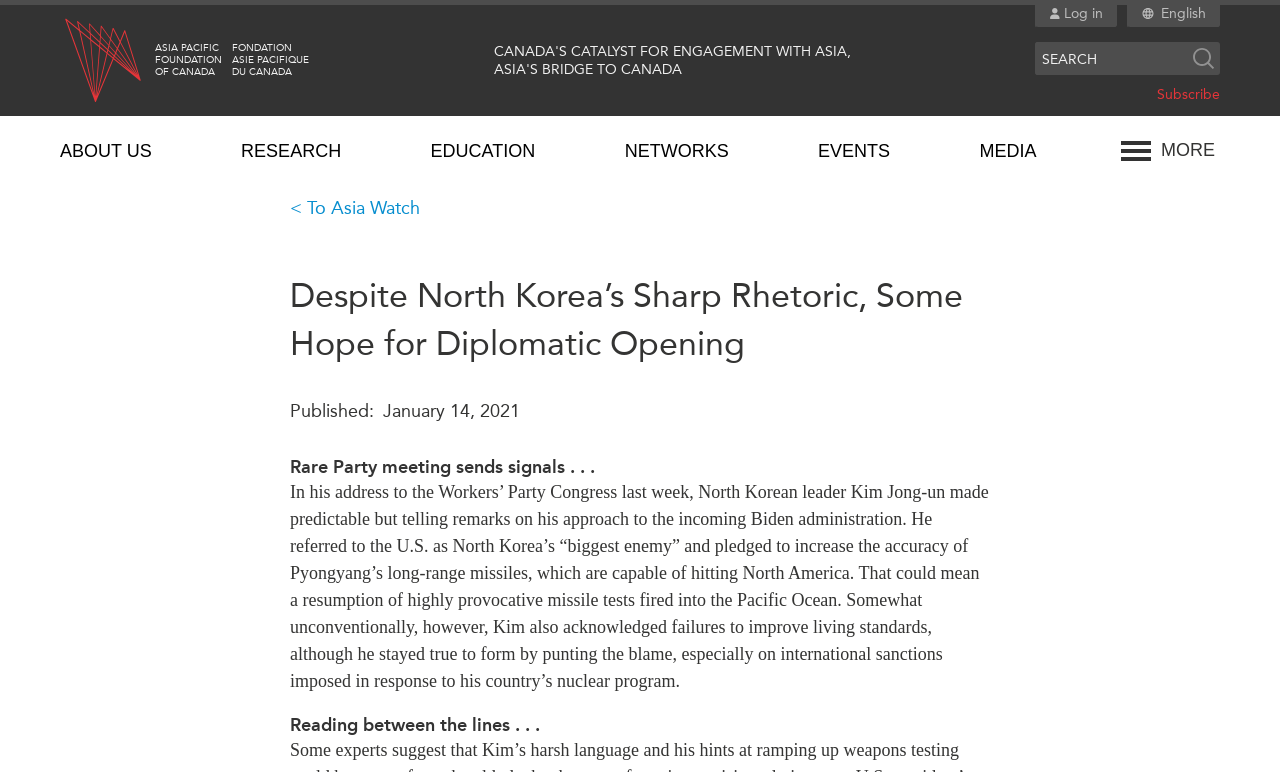Determine the bounding box coordinates of the area to click in order to meet this instruction: "Log in to the website".

[0.821, 0.0, 0.861, 0.035]